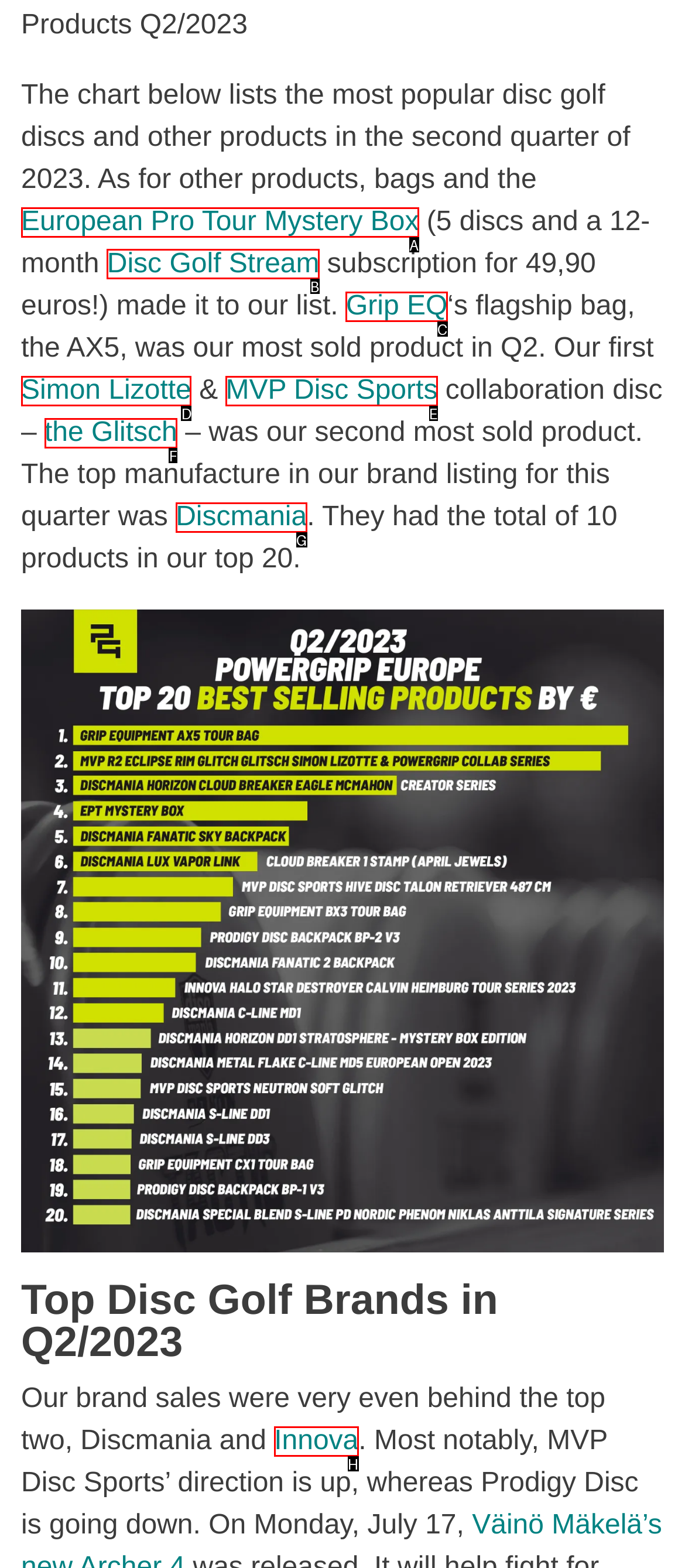Select the proper HTML element to perform the given task: Visit the Disc Golf Stream website Answer with the corresponding letter from the provided choices.

B